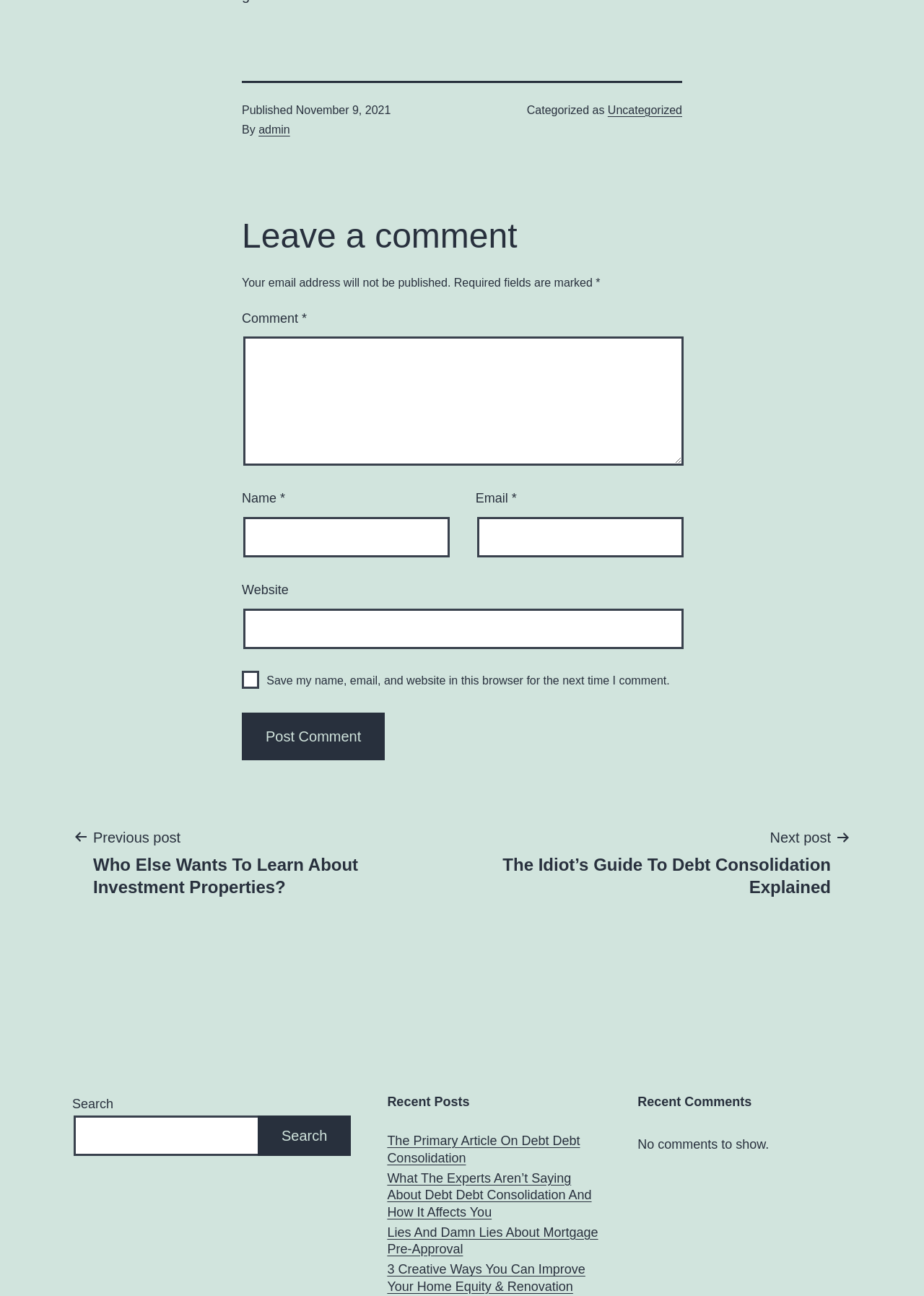Determine the bounding box for the described HTML element: "parent_node: Search name="s"". Ensure the coordinates are four float numbers between 0 and 1 in the format [left, top, right, bottom].

[0.08, 0.861, 0.281, 0.892]